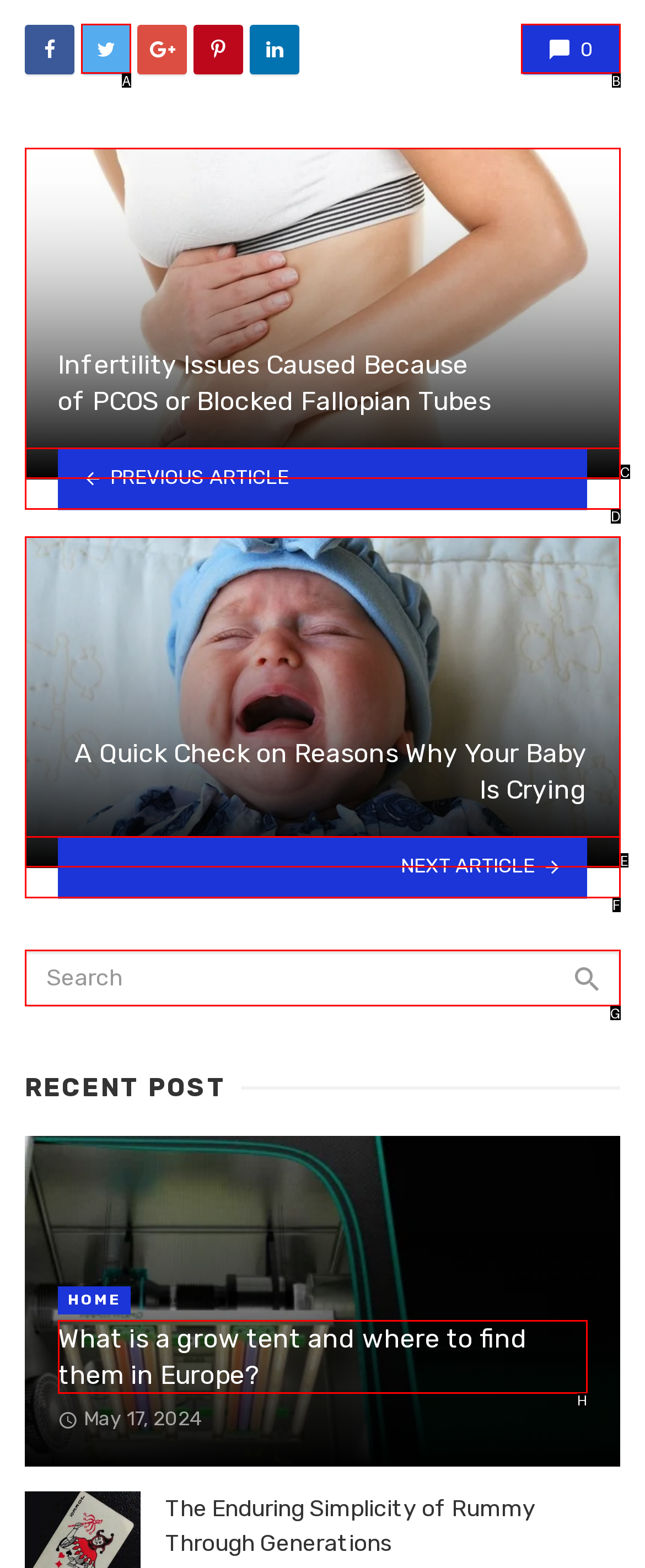Tell me which one HTML element best matches the description: name="s" placeholder="Search" Answer with the option's letter from the given choices directly.

G